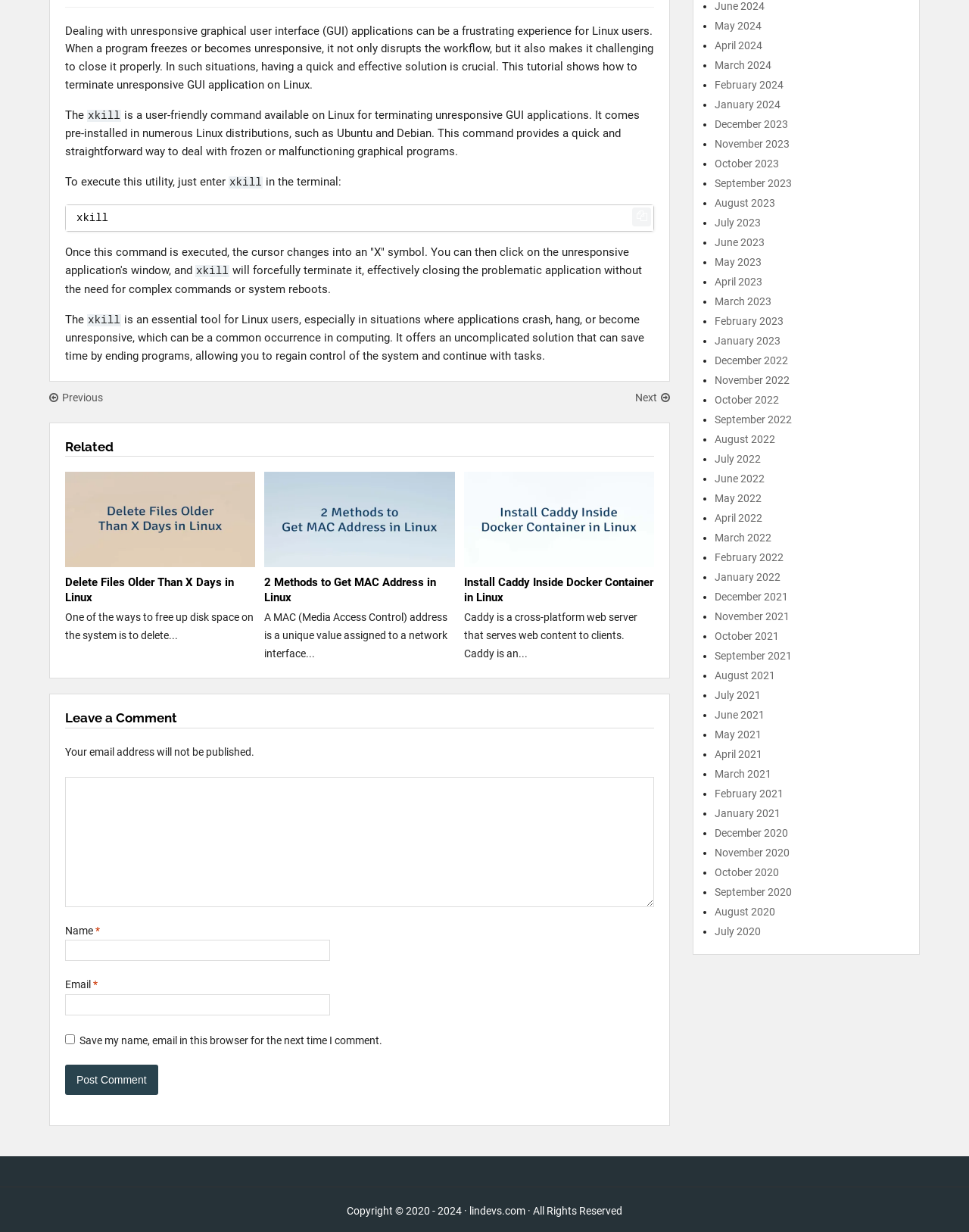Bounding box coordinates are given in the format (top-left x, top-left y, bottom-right x, bottom-right y). All values should be floating point numbers between 0 and 1. Provide the bounding box coordinate for the UI element described as: Next

[0.655, 0.315, 0.691, 0.325]